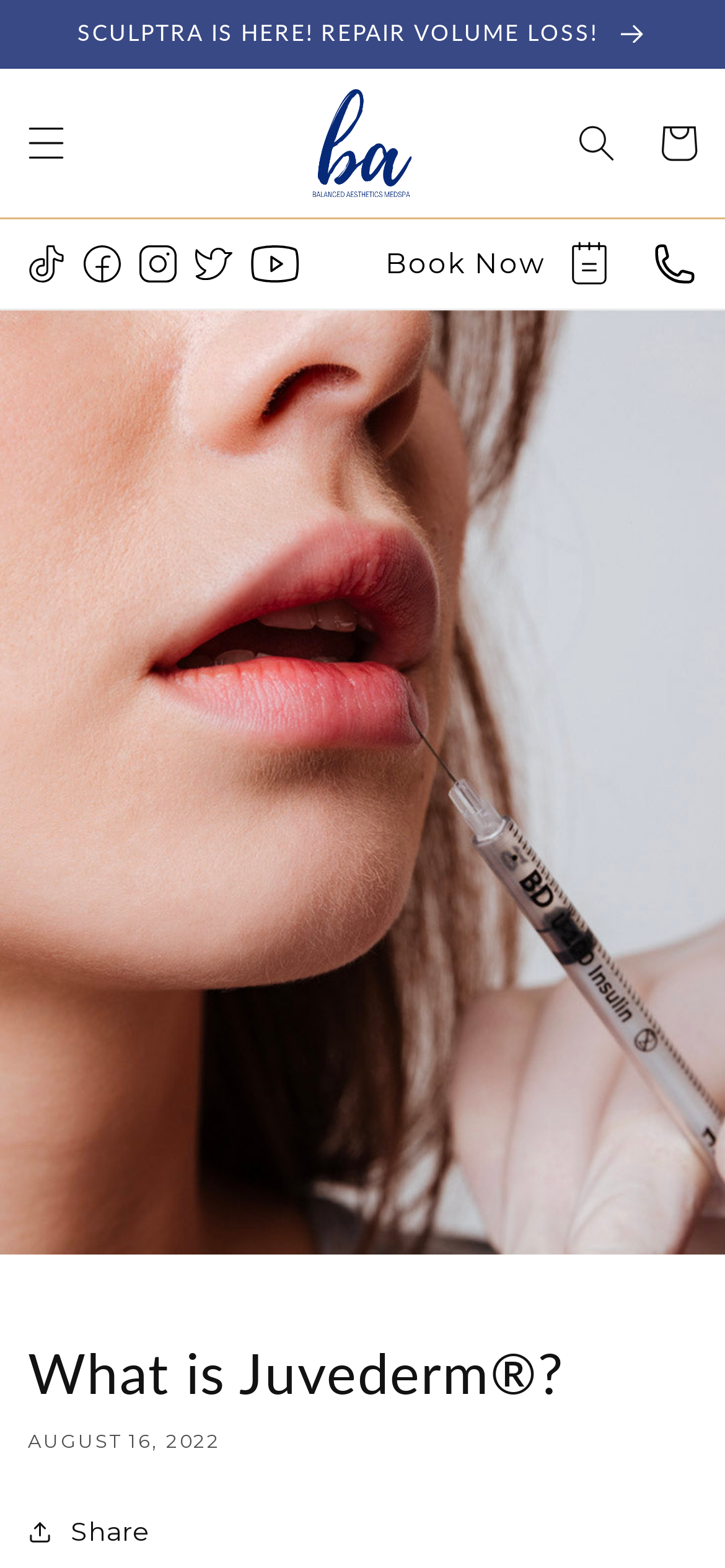Give a comprehensive overview of the webpage, including key elements.

The webpage is about Juvederm, an injectable gel that treats volume loss in areas of the face such as the lips and cheeks. At the top of the page, there is an announcement section with a link "SCULPTRA IS HERE! REPAIR VOLUME LOSS!" spanning the entire width of the page. 

To the right of the announcement section, there is a menu button and a search button. The menu button is not expanded, and the search button has a dialog popup. 

On the top-right corner, there are several links, including "Cart" and a few social media links, each accompanied by an image. 

Below the top section, there is a large image that spans the entire width of the page, with the title "What is Juvederm®?" written on it. 

Underneath the image, there is a header section with the title "What is Juvederm®?" again, followed by a time stamp "AUGUST 16, 2022". 

On the right side of the header section, there is a "Book Now" link with an image, and another image link below it. 

At the bottom of the page, there is a share button that controls a share template.